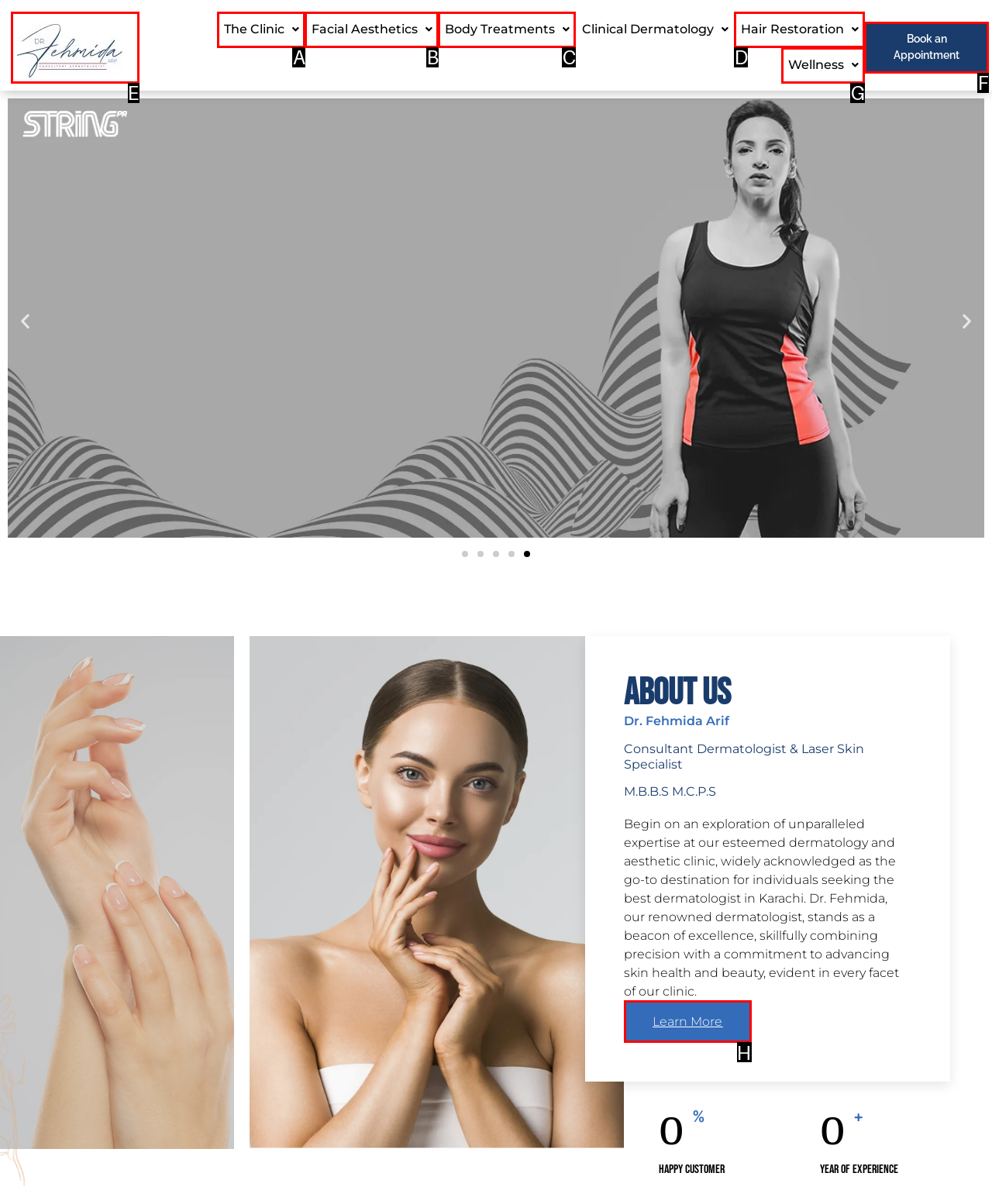To perform the task "Click the clinic logo", which UI element's letter should you select? Provide the letter directly.

E